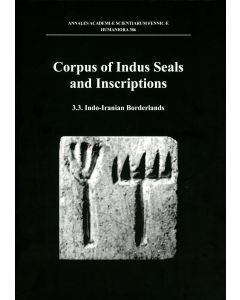How much does the book cost?
Provide a detailed answer to the question, using the image to inform your response.

The price of the book is explicitly stated as €220.00, indicating its value as an academic resource, likely targeted at researchers and enthusiasts interested in the ancient artifacts and their implications within the context of Indo-Iranian studies.